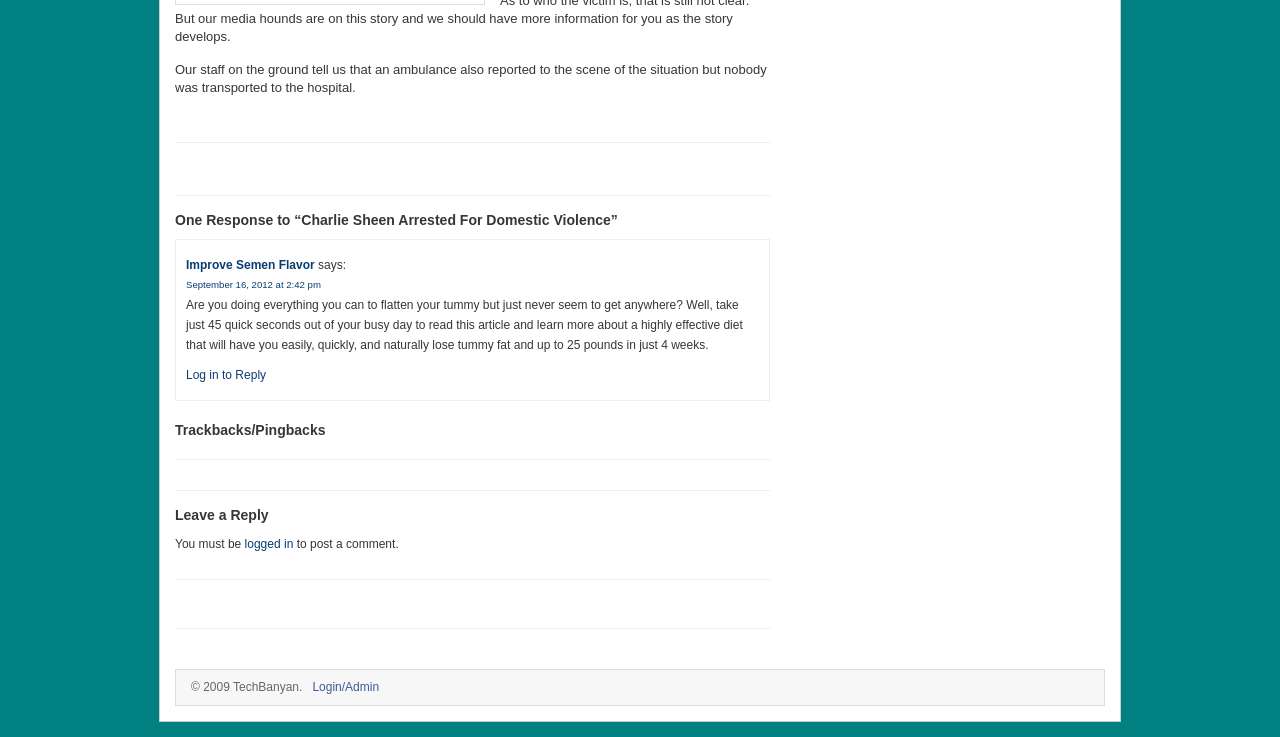Provide the bounding box coordinates, formatted as (top-left x, top-left y, bottom-right x, bottom-right y), with all values being floating point numbers between 0 and 1. Identify the bounding box of the UI element that matches the description: Improve Semen Flavor

[0.145, 0.35, 0.246, 0.369]